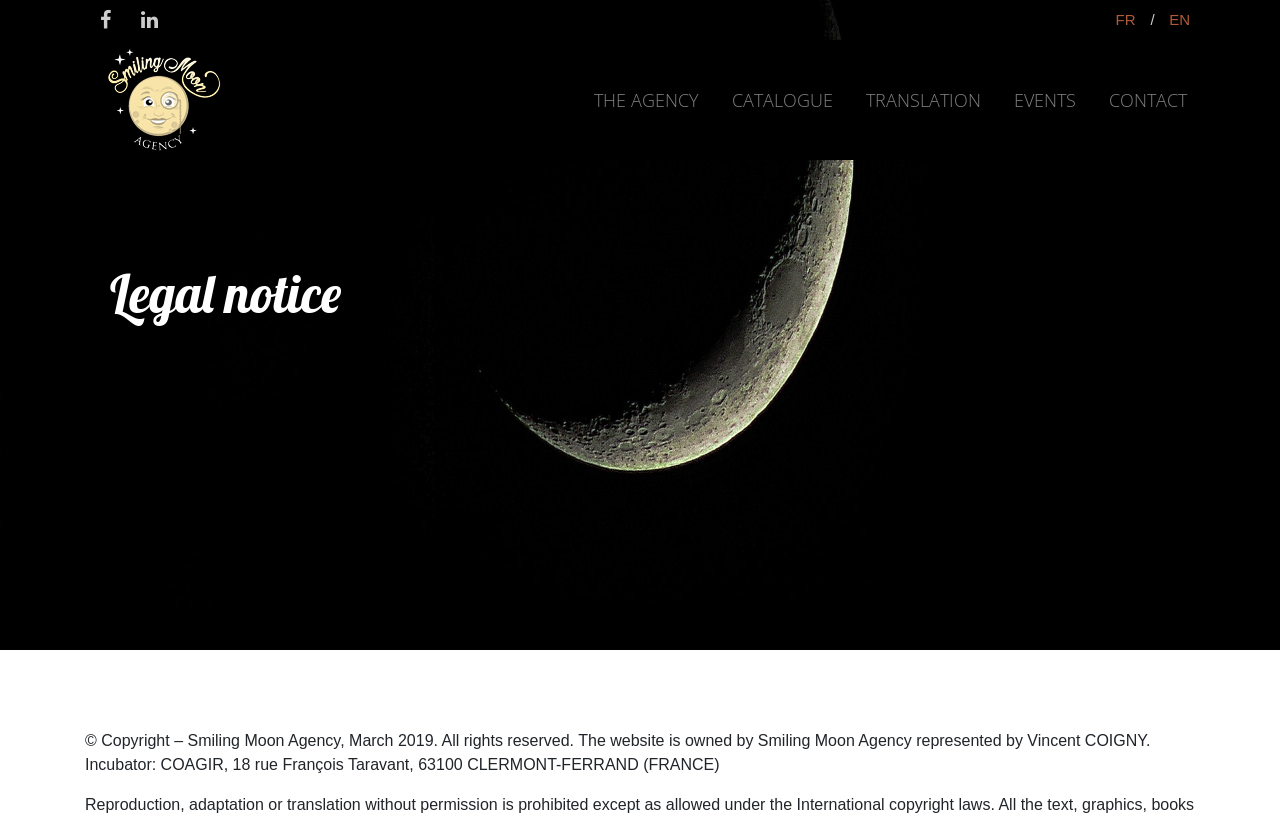Please identify the bounding box coordinates of the element that needs to be clicked to execute the following command: "Visit the agency's homepage". Provide the bounding box using four float numbers between 0 and 1, formatted as [left, top, right, bottom].

[0.066, 0.024, 0.184, 0.22]